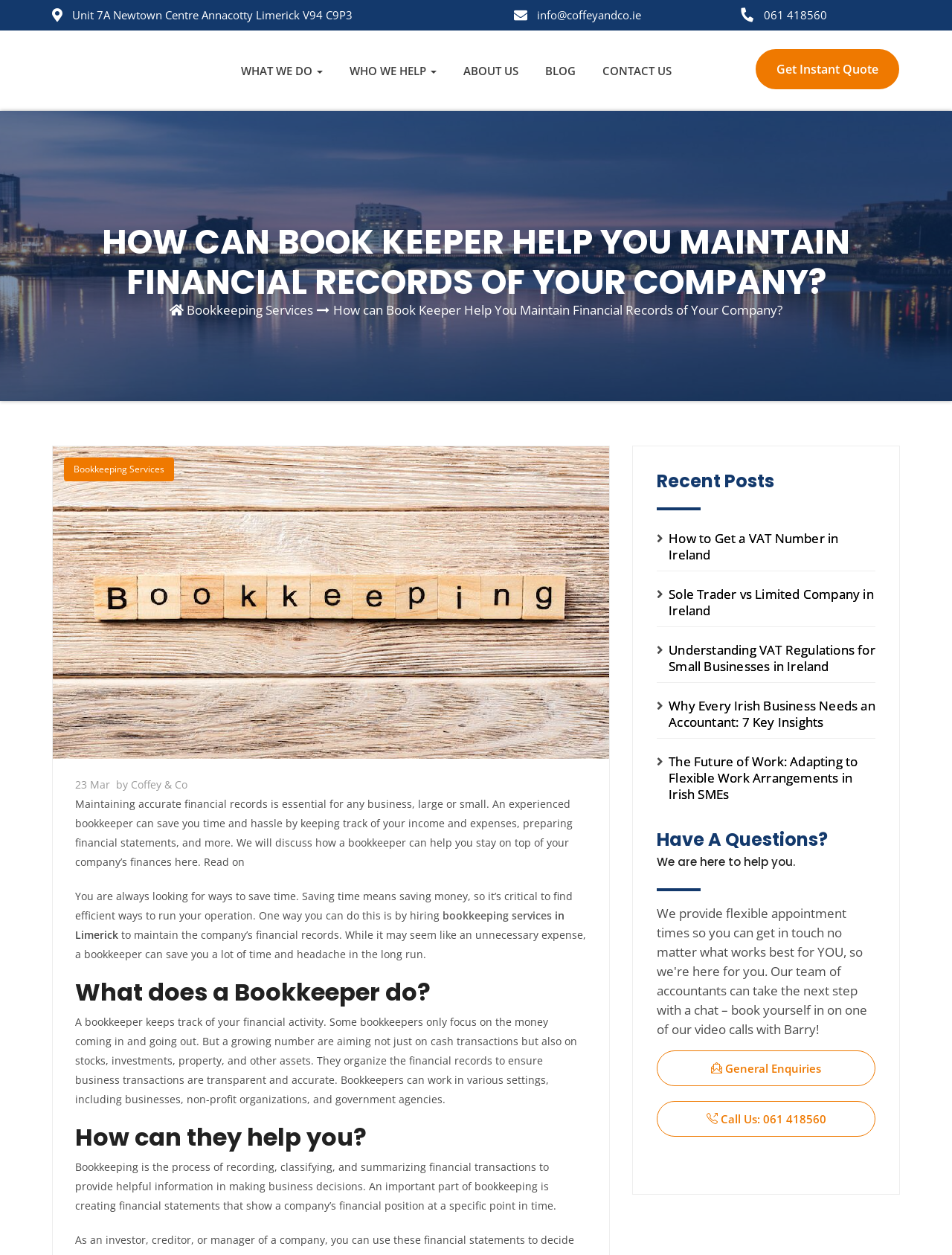Kindly determine the bounding box coordinates of the area that needs to be clicked to fulfill this instruction: "Get an instant quote".

[0.794, 0.039, 0.945, 0.071]